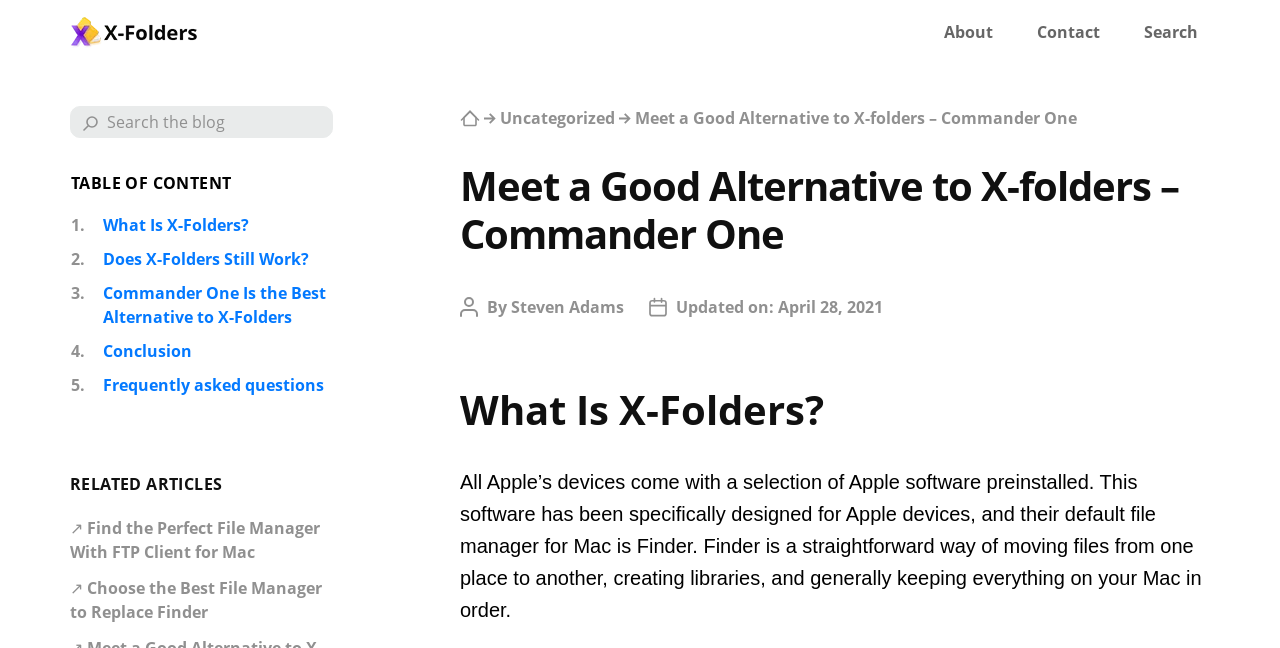Locate the bounding box coordinates of the clickable area needed to fulfill the instruction: "Click on 'Commander One Is the Best Alternative to X-Folders'".

[0.055, 0.434, 0.259, 0.508]